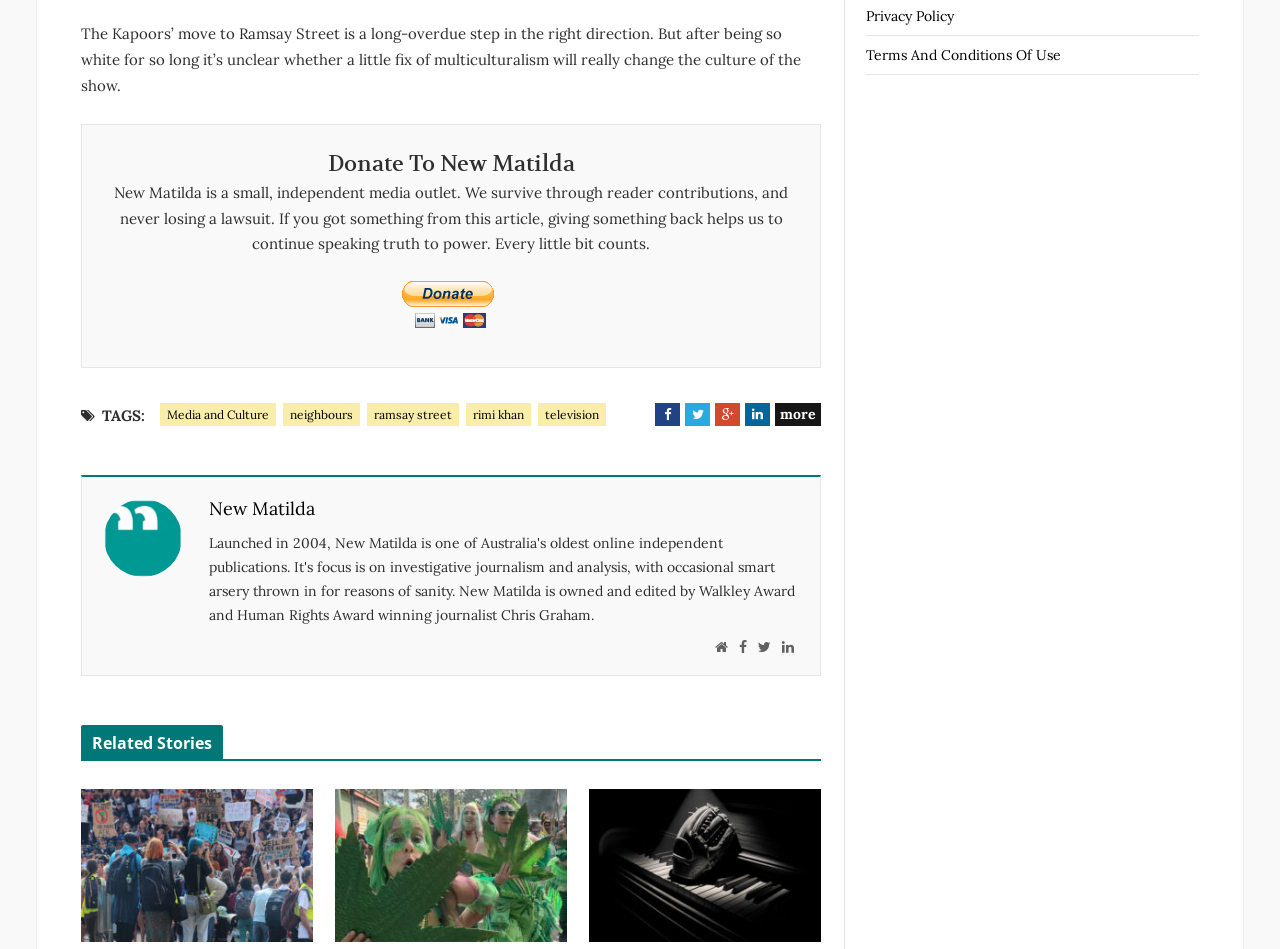Using a single word or phrase, answer the following question: 
What social media platforms are available for sharing?

Facebook, Twitter, LinkedIn, etc.